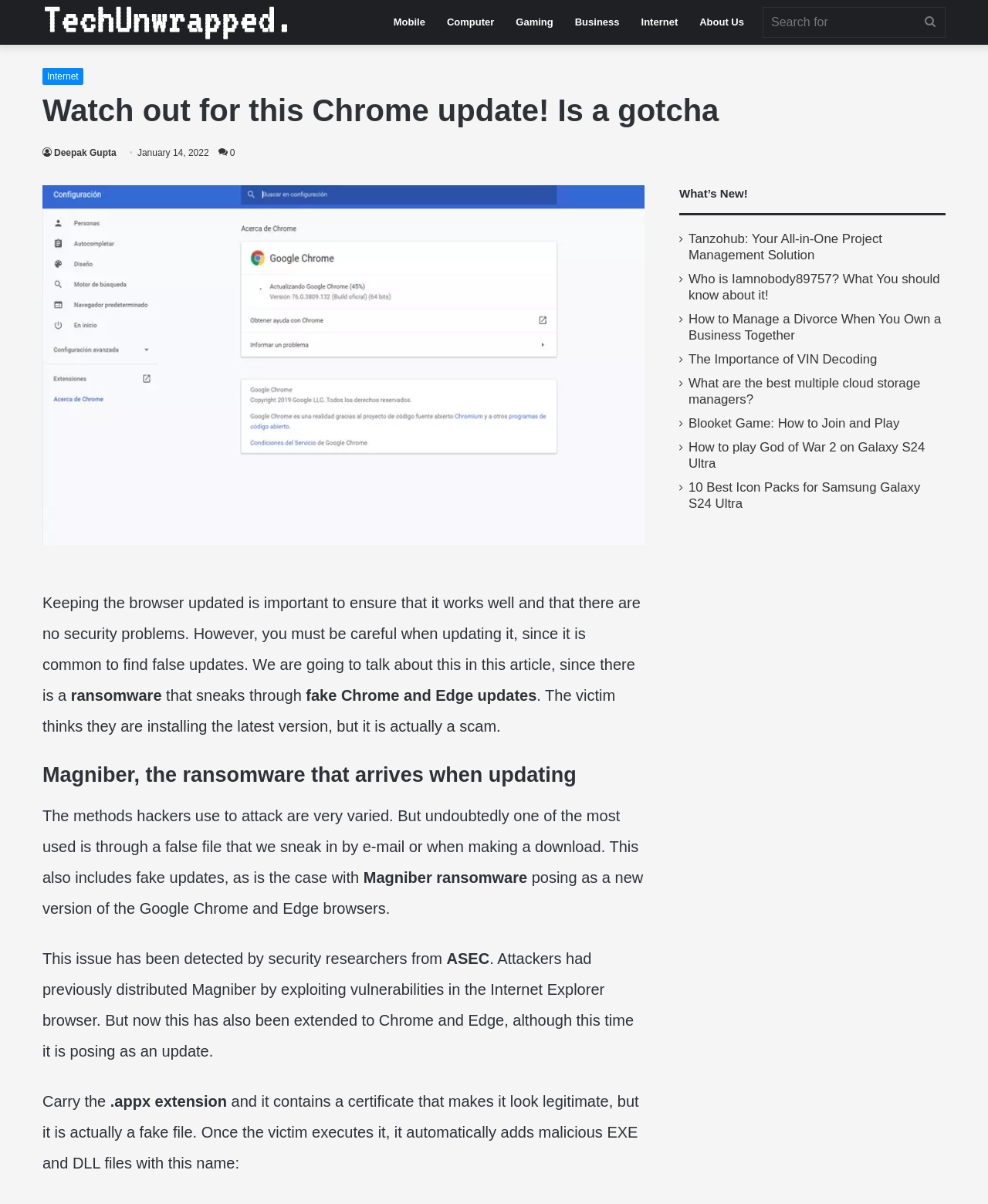Respond to the question below with a single word or phrase: What is the topic of the article?

Chrome update